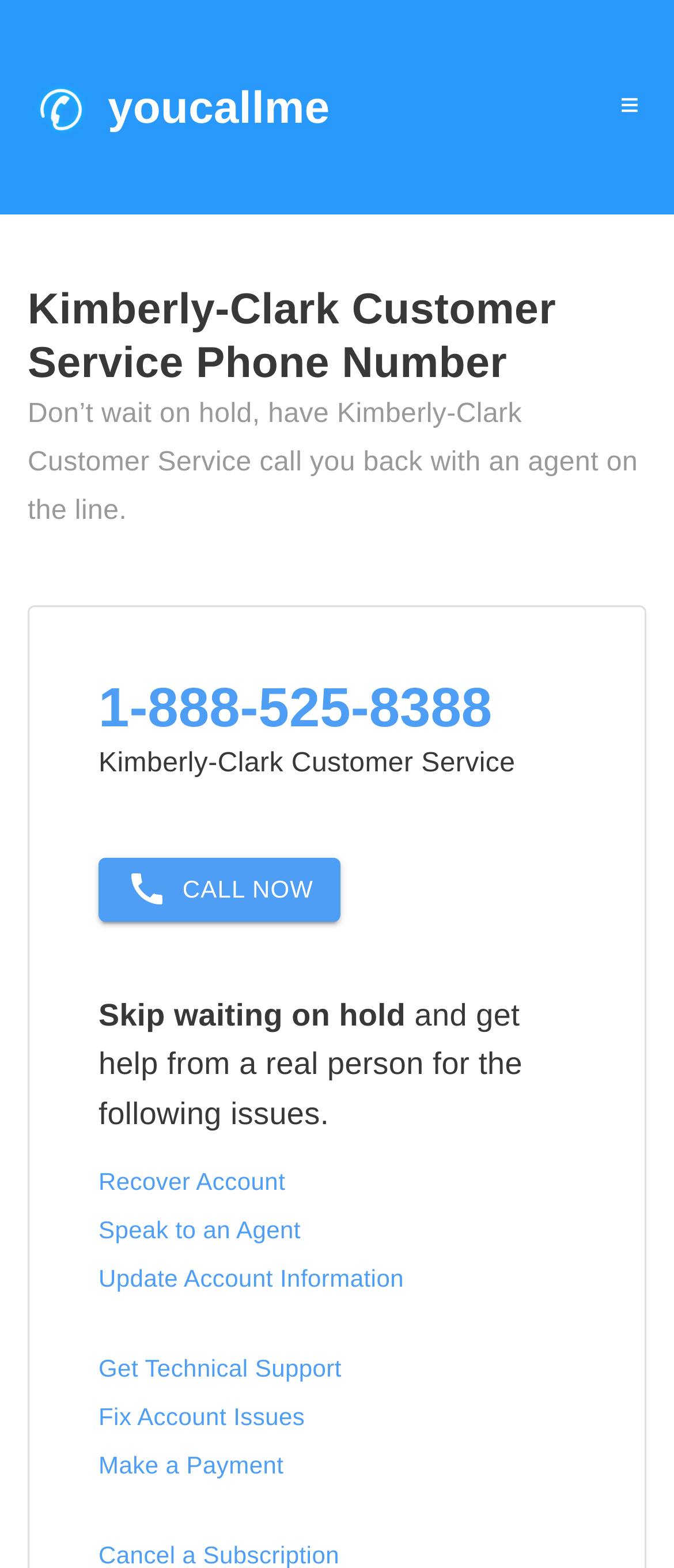Pinpoint the bounding box coordinates of the clickable area needed to execute the instruction: "Get technical support". The coordinates should be specified as four float numbers between 0 and 1, i.e., [left, top, right, bottom].

[0.146, 0.864, 0.507, 0.881]